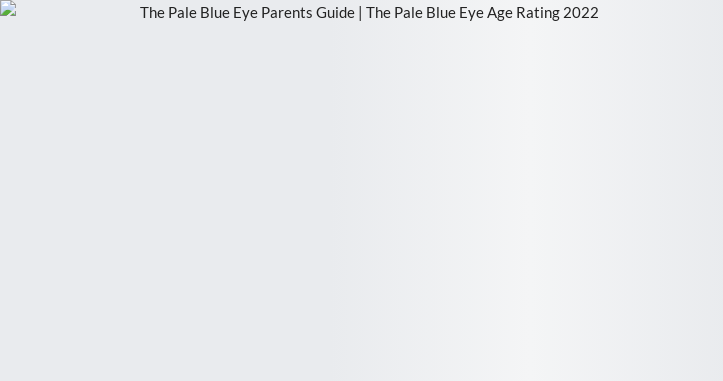Provide a short answer using a single word or phrase for the following question: 
What is the aesthetic of the image?

Minimalistic